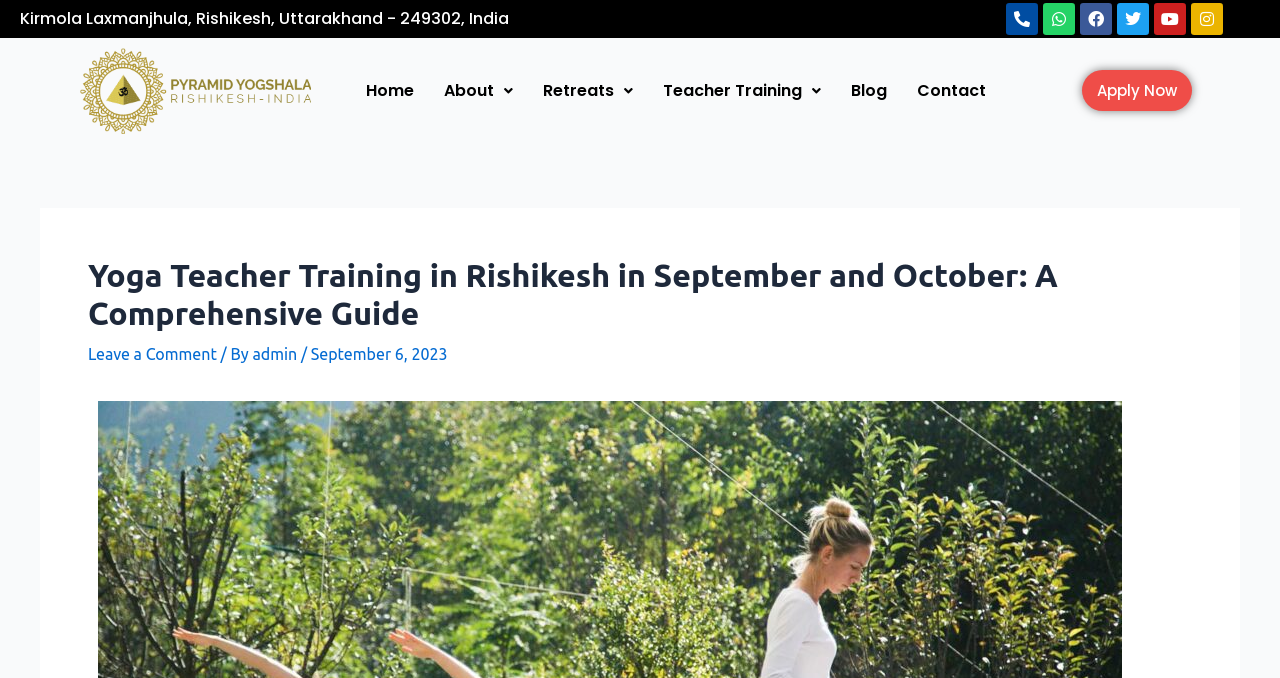Locate the bounding box coordinates of the segment that needs to be clicked to meet this instruction: "Click the Phone-alt icon".

[0.786, 0.004, 0.811, 0.052]